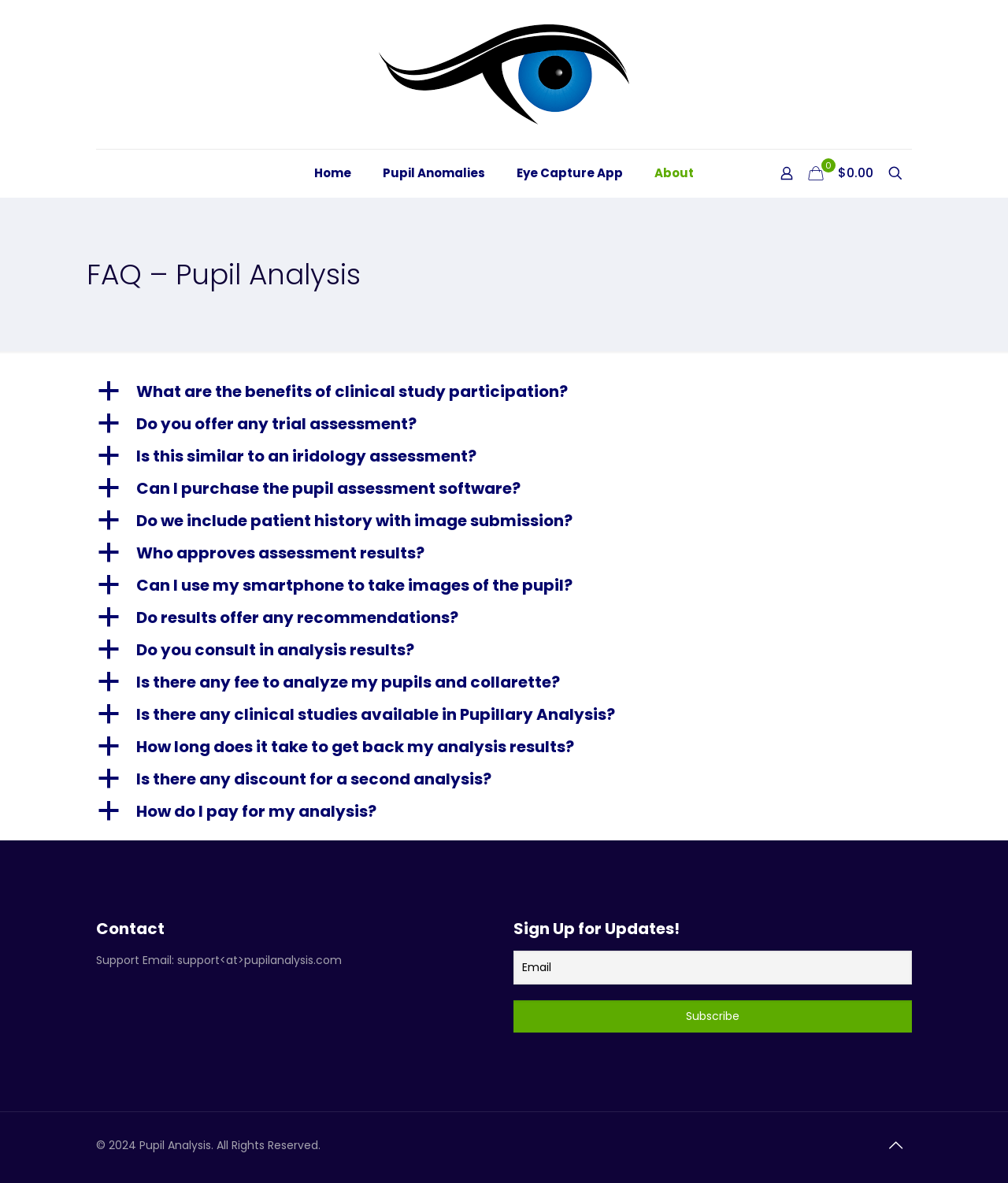How many navigation links are in the main menu?
Provide an in-depth and detailed explanation in response to the question.

The main menu is located at the top of the webpage, and it contains 5 navigation links: 'Home', 'Pupil Anomalies', 'Eye Capture App', 'About', and an unspecified link. These links have bounding box coordinates of [0.296, 0.126, 0.364, 0.166], [0.364, 0.126, 0.497, 0.166], [0.497, 0.126, 0.634, 0.166], and [0.634, 0.126, 0.704, 0.166] respectively.